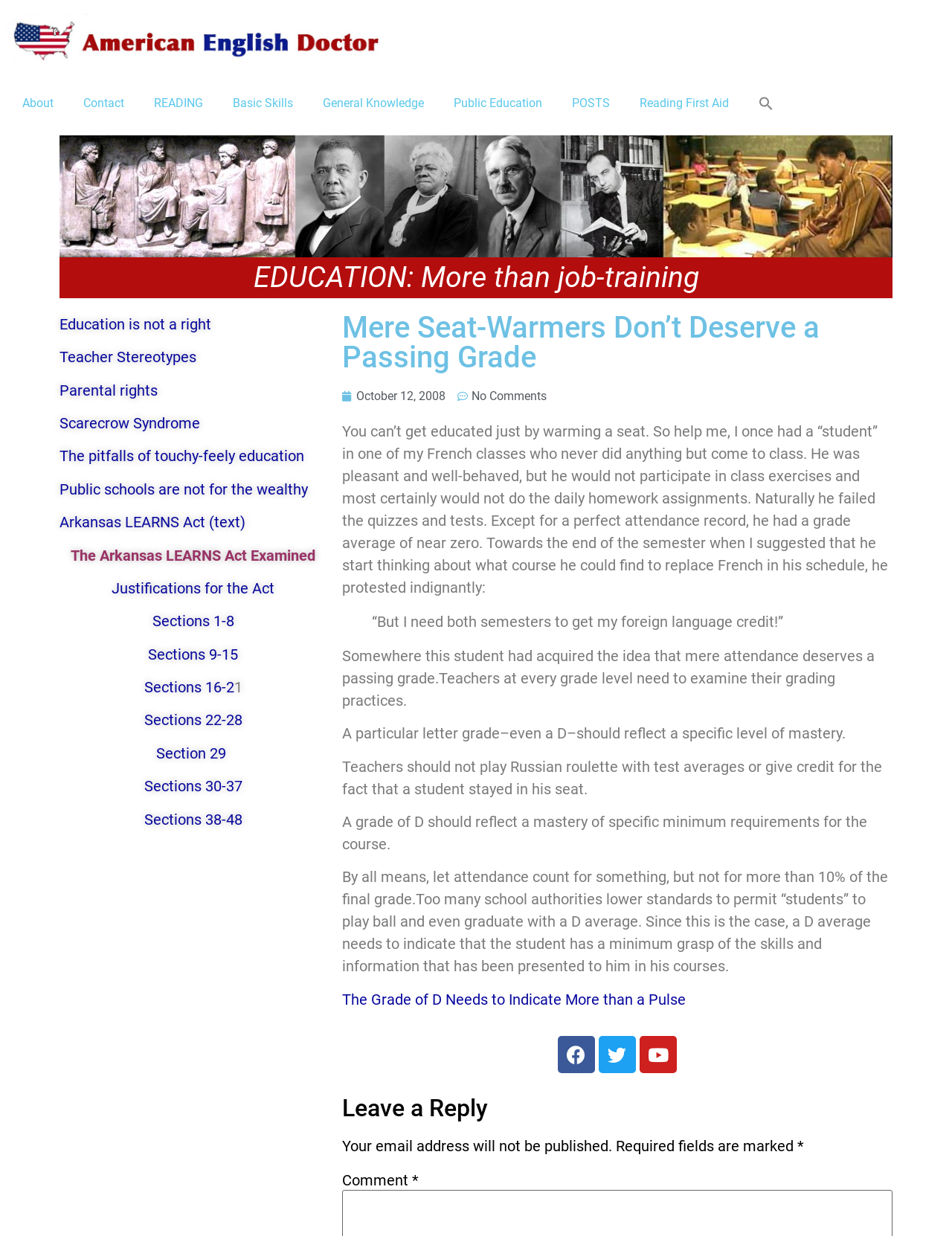What type of credit does the student in the anecdote need to obtain?
Answer the question with detailed information derived from the image.

The student in the anecdote is taking a French class and needs to obtain a foreign language credit, which is why they are protesting the suggestion to drop the class.